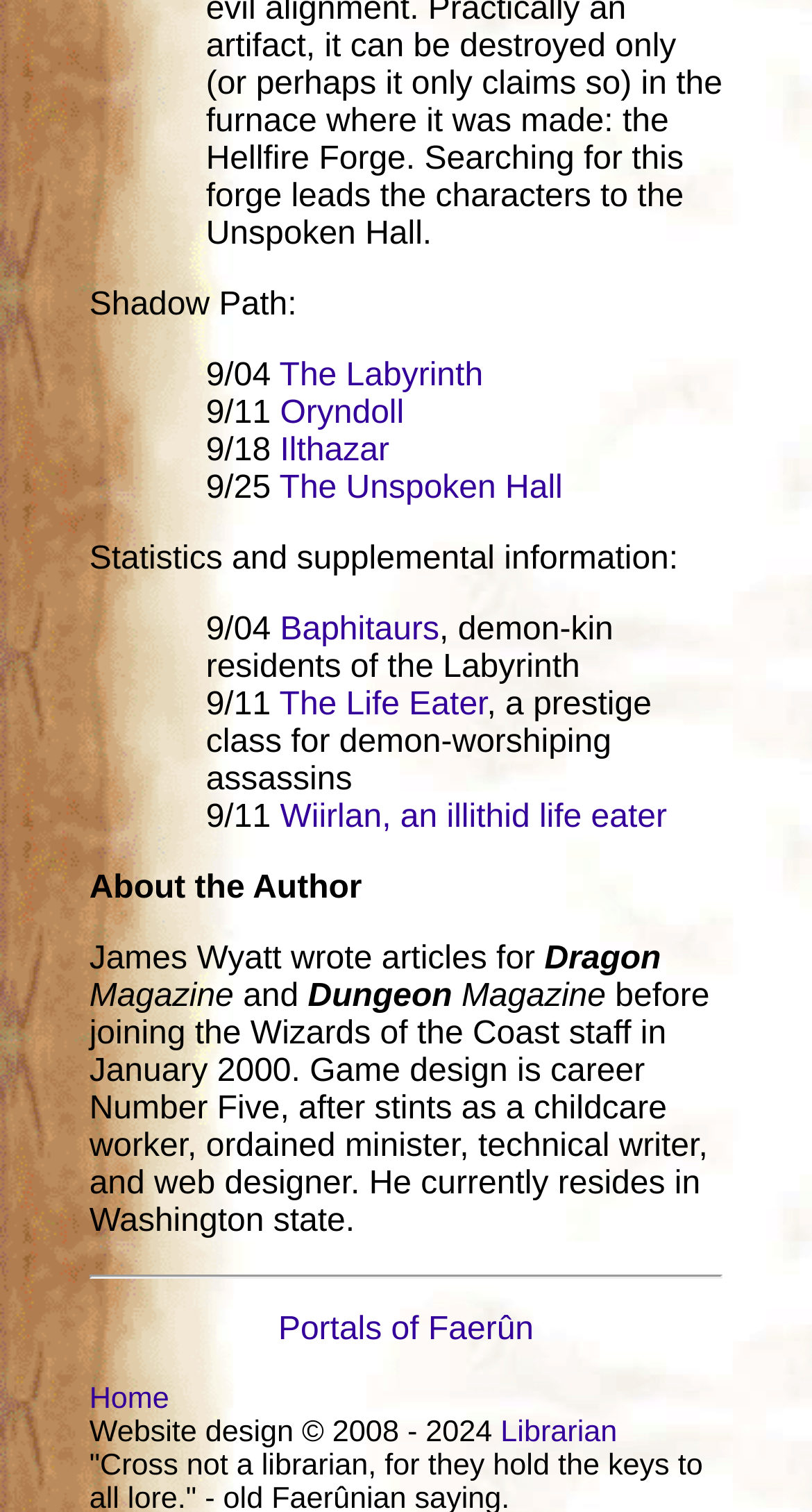Determine the bounding box coordinates of the region to click in order to accomplish the following instruction: "Go to Portals of Faerûn". Provide the coordinates as four float numbers between 0 and 1, specifically [left, top, right, bottom].

[0.343, 0.868, 0.657, 0.891]